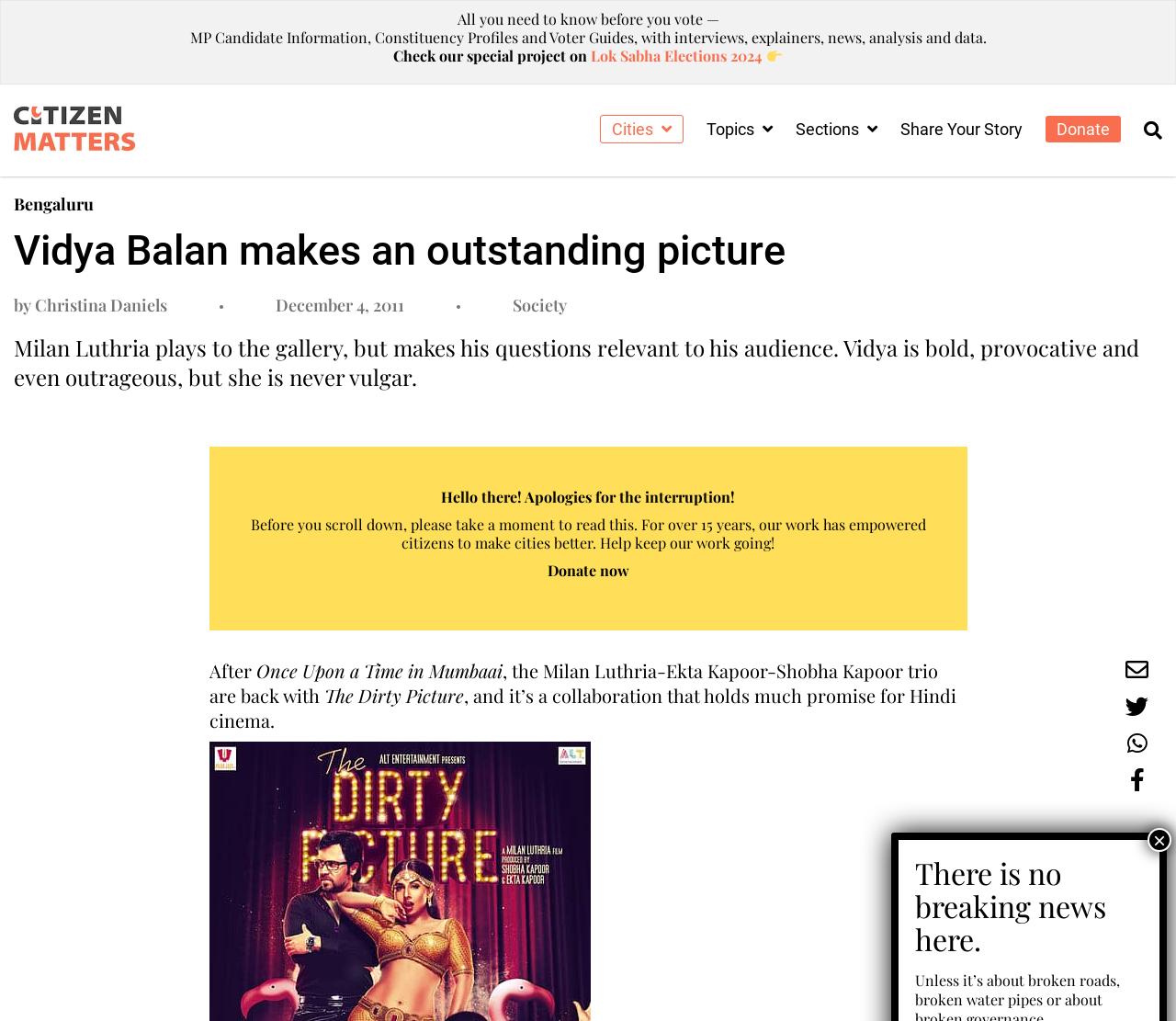Determine the bounding box coordinates in the format (top-left x, top-left y, bottom-right x, bottom-right y). Ensure all values are floating point numbers between 0 and 1. Identify the bounding box of the UI element described by: Donate now

[0.465, 0.549, 0.535, 0.568]